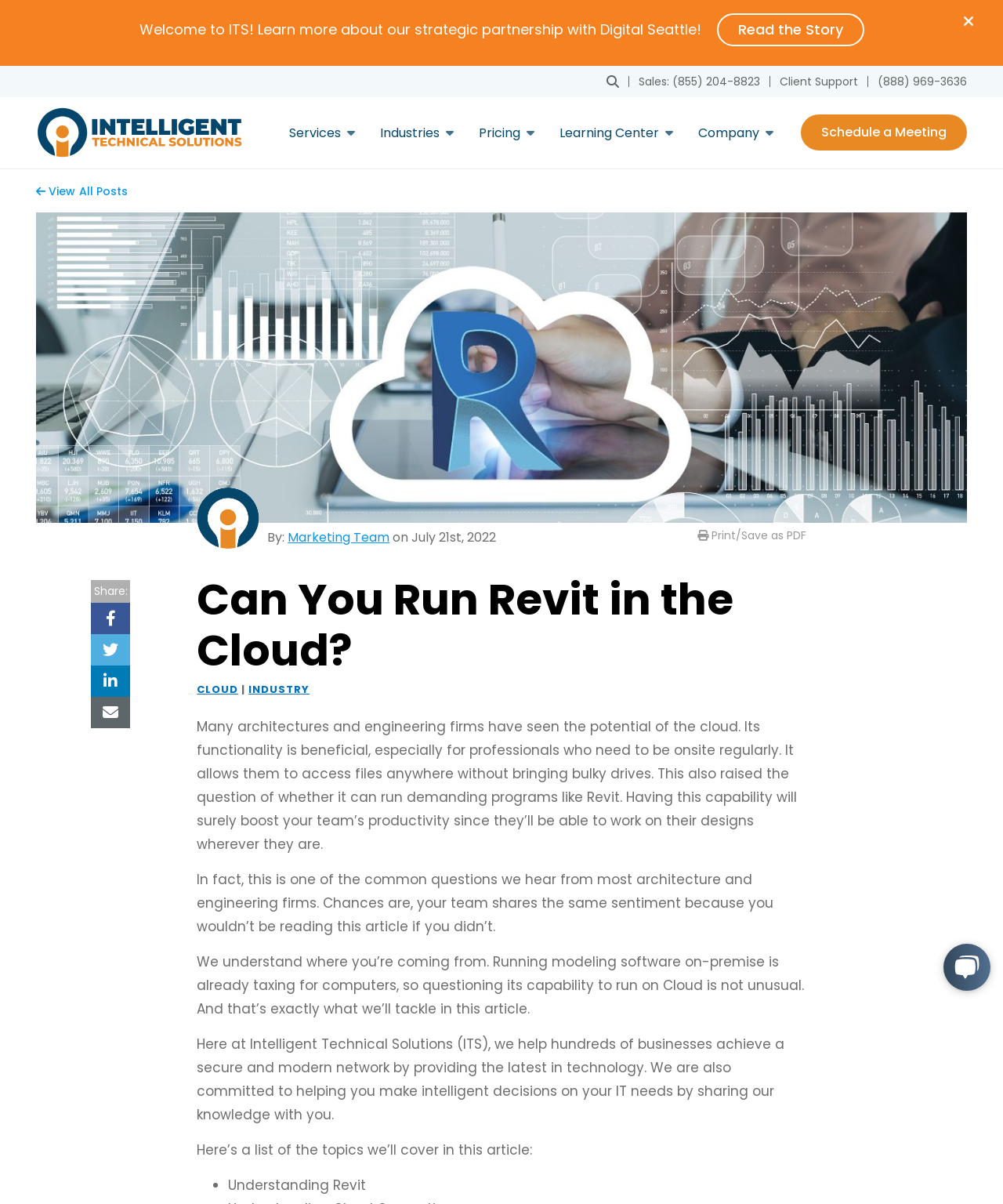Illustrate the webpage with a detailed description.

This webpage is about Intelligent Technical Solutions (ITS), a company that provides IT services and solutions. At the top, there is a navigation menu with several options, including "Services", "Industries", "Pricing", "Learning Center", and "Company". Below the navigation menu, there is a banner with a link to "Read the Story" and a brief introduction to ITS.

On the left side, there is a vertical menu with links to various services, including "Cybersecurity", "Compliance", "Managed IT", and "Cloud Computing". Below this menu, there is a link to "Intelligent Technical Solutions" with an accompanying image.

The main content of the webpage is an article titled "Can You Run Revit in the Cloud?" which discusses the possibility of running Building Information Modeling software like Revit from the cloud. The article is divided into sections, with headings and paragraphs of text. There are also links to share the article on social media and a chat widget on the bottom right corner.

Above the article, there is a link to "Schedule a Meeting" and a section with links to "View All Posts" and "Marketing Team". There is also a section with the author's name and the date of publication.

Throughout the webpage, there are various links and buttons, including a link to print or save the article as a PDF, and links to other related topics. The overall layout is organized, with clear headings and concise text.